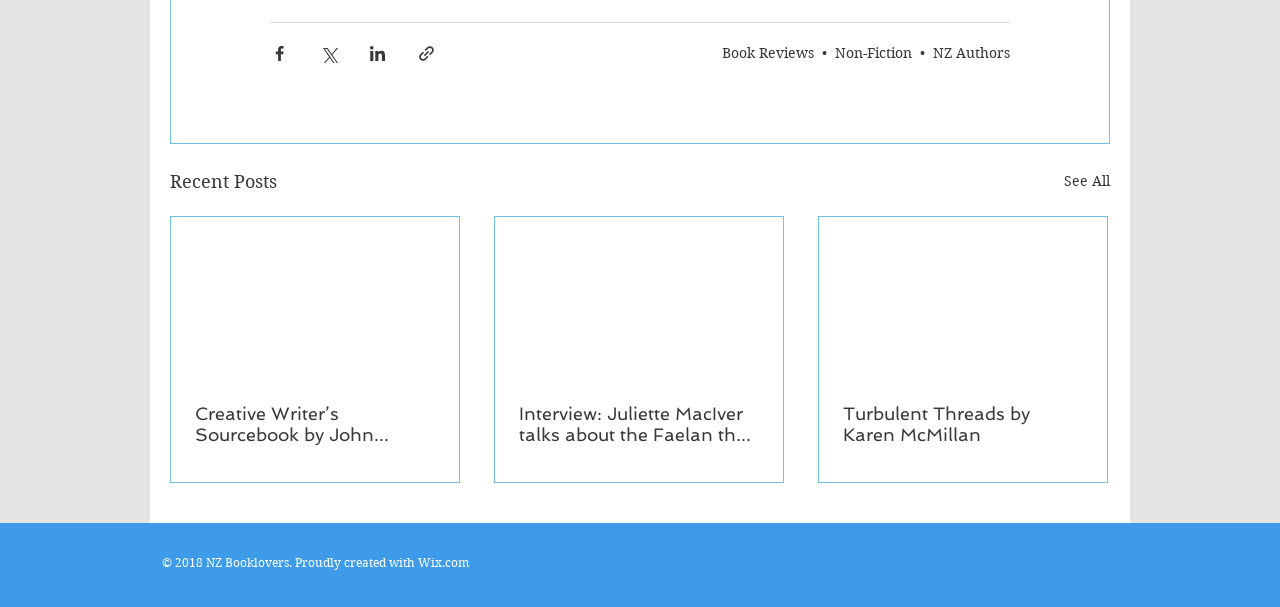Please give a succinct answer to the question in one word or phrase:
What is the category of the book 'Creative Writer’s Sourcebook'?

Non-Fiction